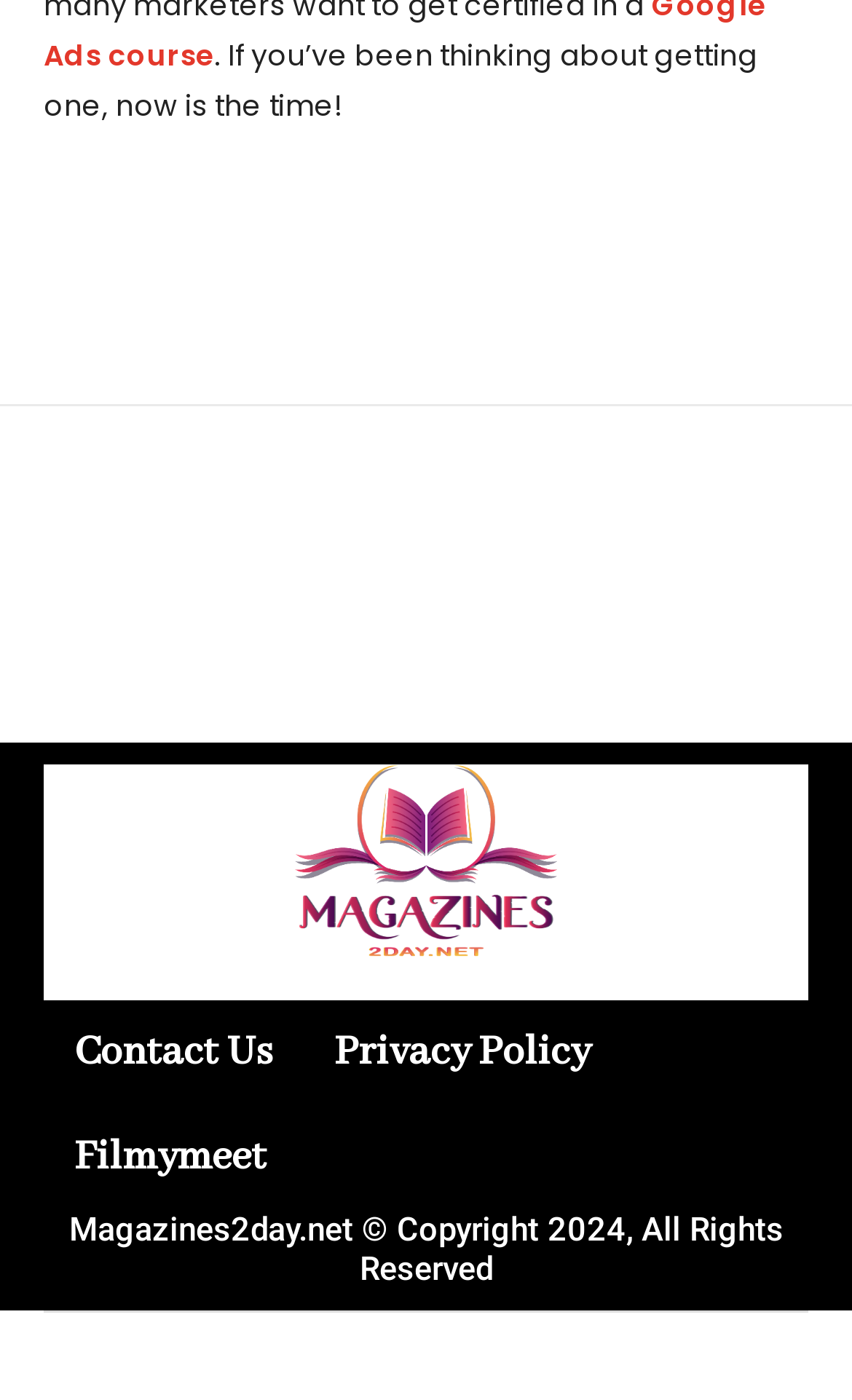Identify the bounding box for the UI element described as: "5 months ago5 months ago". The coordinates should be four float numbers between 0 and 1, i.e., [left, top, right, bottom].

None